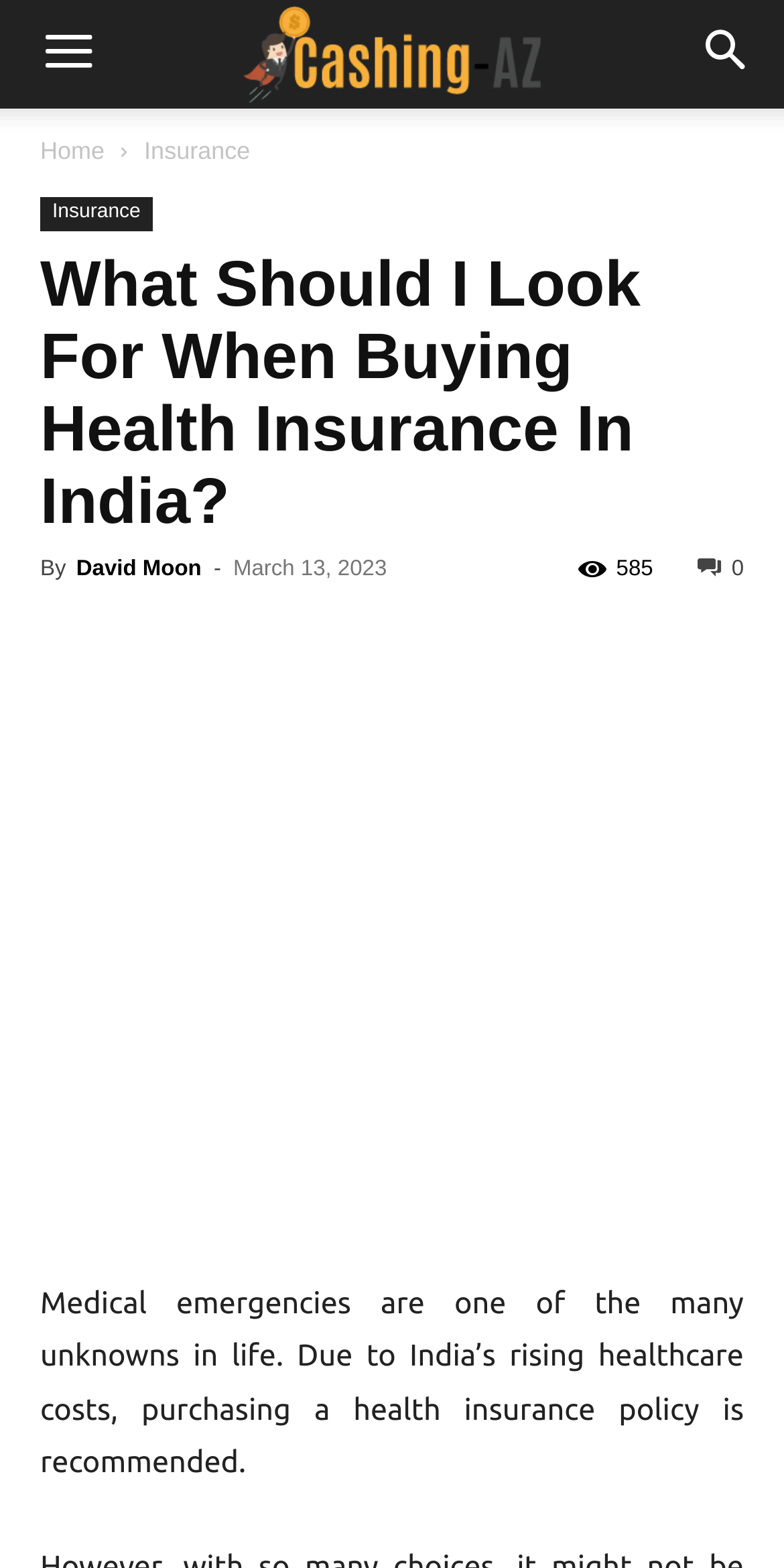What is the topic of the article?
Look at the image and answer the question using a single word or phrase.

Health insurance in India